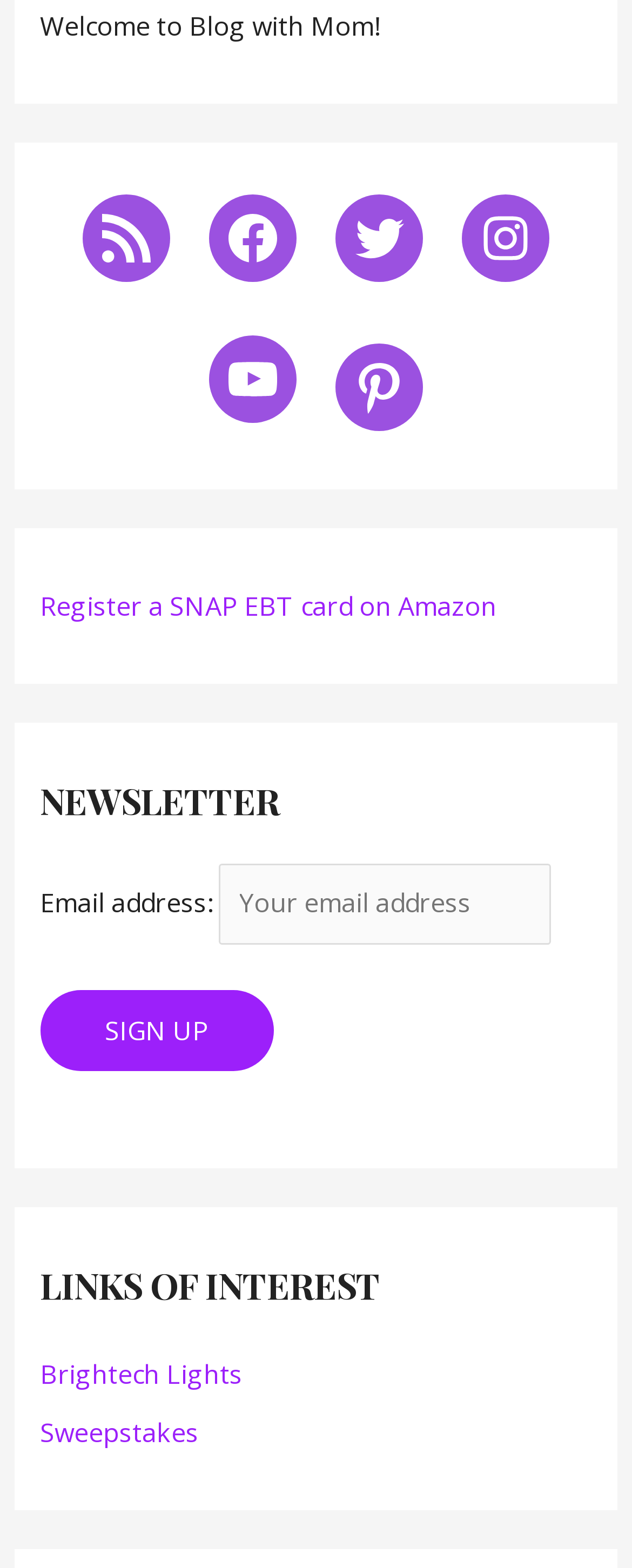Locate the bounding box coordinates of the element you need to click to accomplish the task described by this instruction: "Check out Sweepstakes".

[0.063, 0.902, 0.314, 0.925]